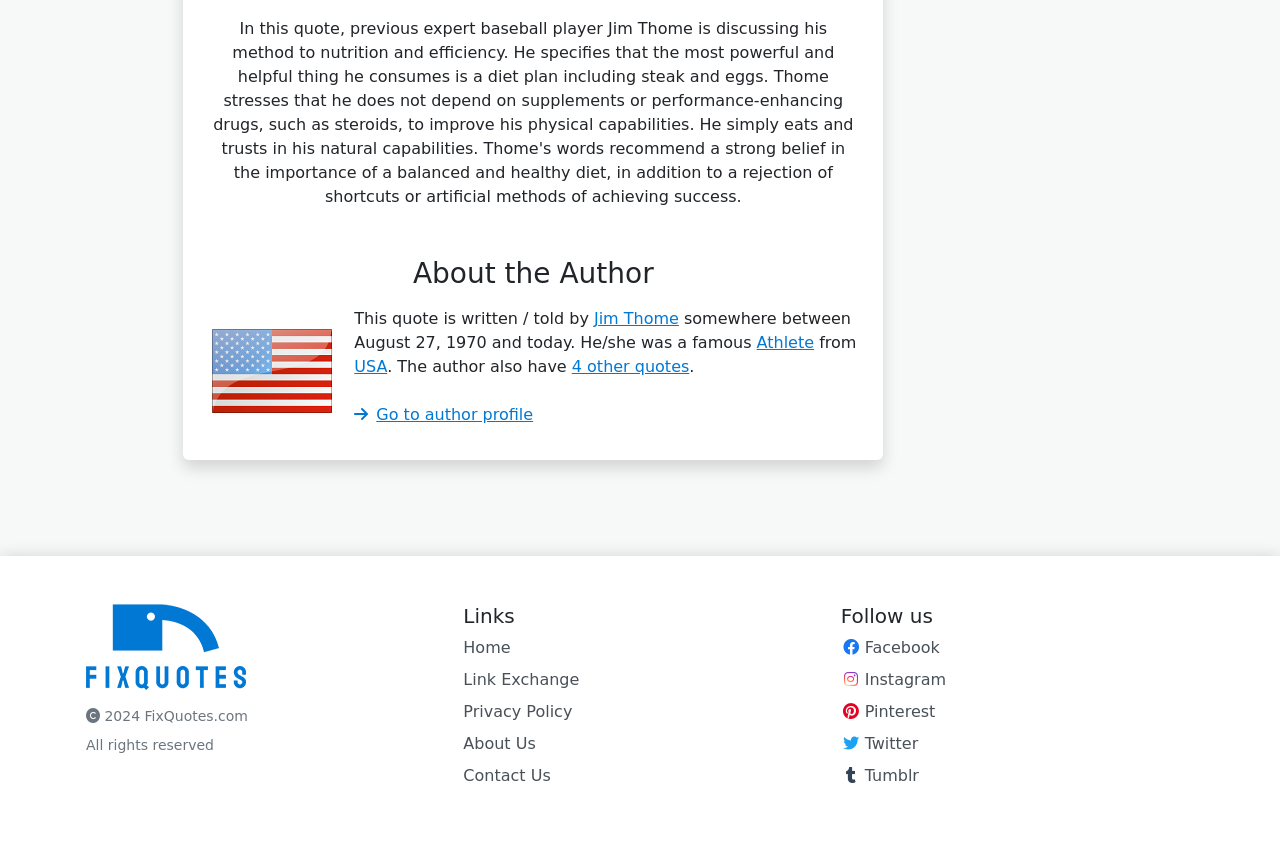Please identify the bounding box coordinates of the area I need to click to accomplish the following instruction: "Read about the author".

[0.162, 0.301, 0.671, 0.341]